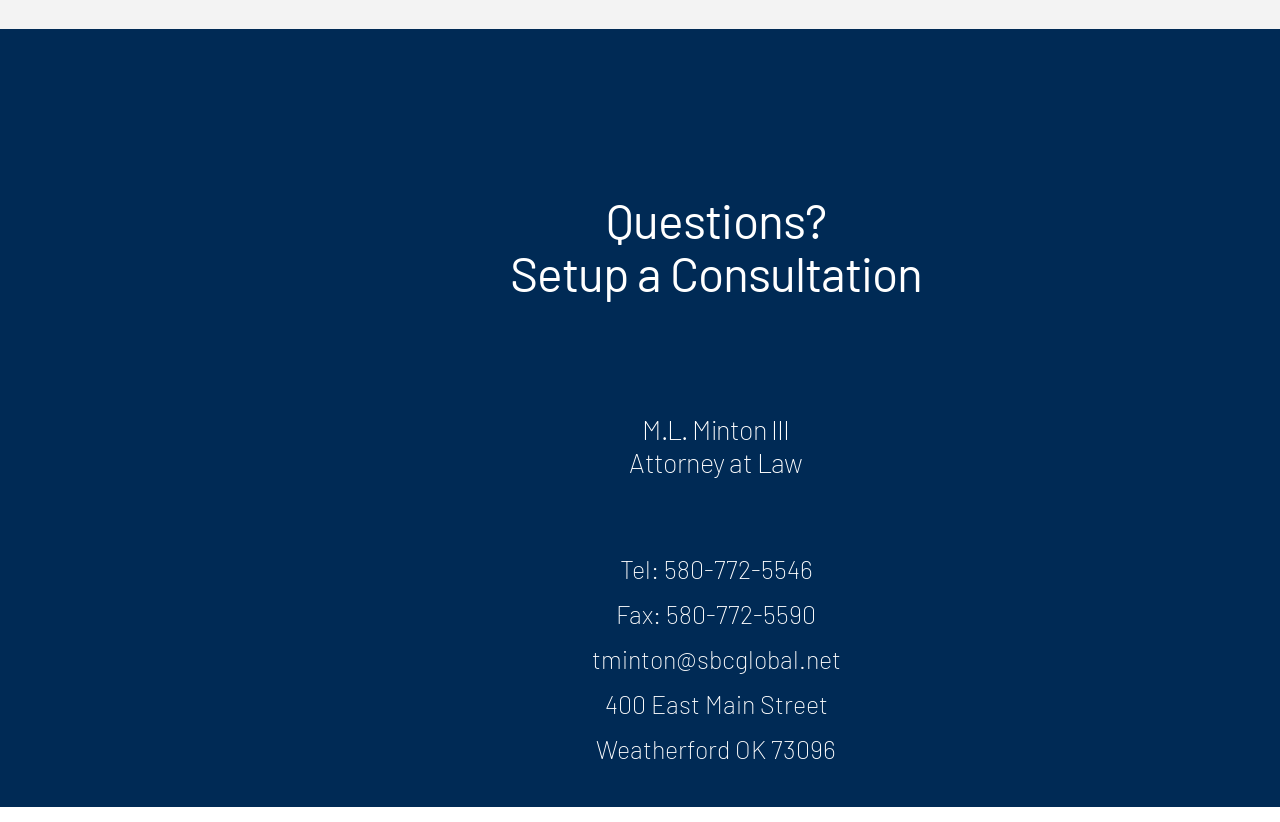Refer to the image and provide an in-depth answer to the question: 
What is the city and state of M.L. Minton III's office?

I looked for the city and state in the contact information section and found it as 'Weatherford OK 73096', which indicates that the office is located in Weatherford, Oklahoma.